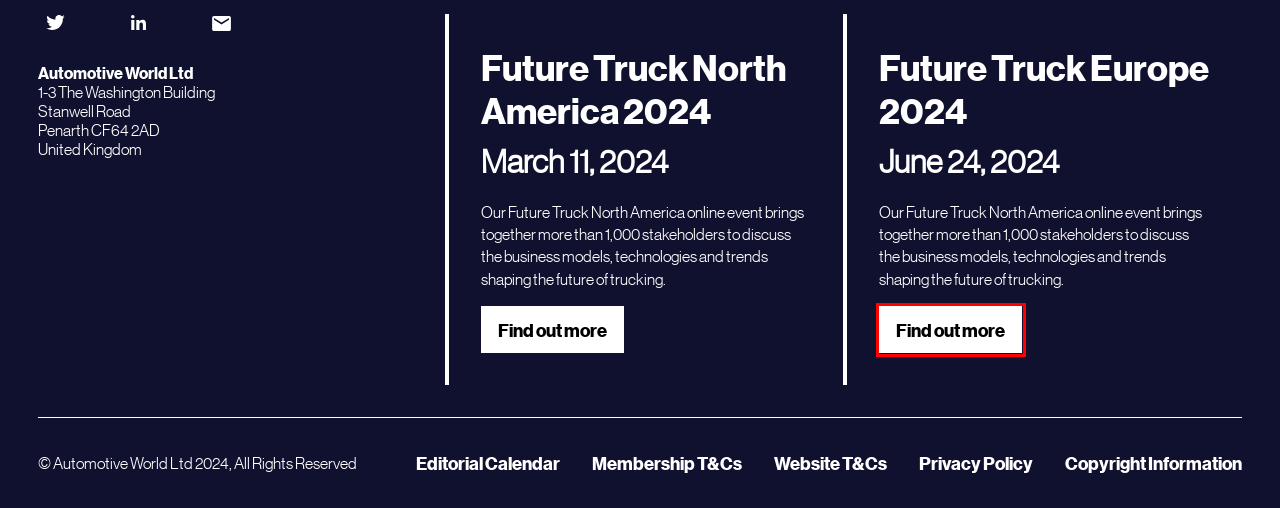Take a look at the provided webpage screenshot featuring a red bounding box around an element. Select the most appropriate webpage description for the page that loads after clicking on the element inside the red bounding box. Here are the candidates:
A. Articles | Automotive World
B. Privacy Policy | Automotive World
C. Editorial Calendar | Automotive World
D. Website Terms & Conditions | Automotive World
E. Future Truck Europe 2024 | Automotive World
F. Membership Terms & Conditions | Automotive World
G. Future Truck North America 2024 | Automotive World
H. Copyright Information | Automotive World

E